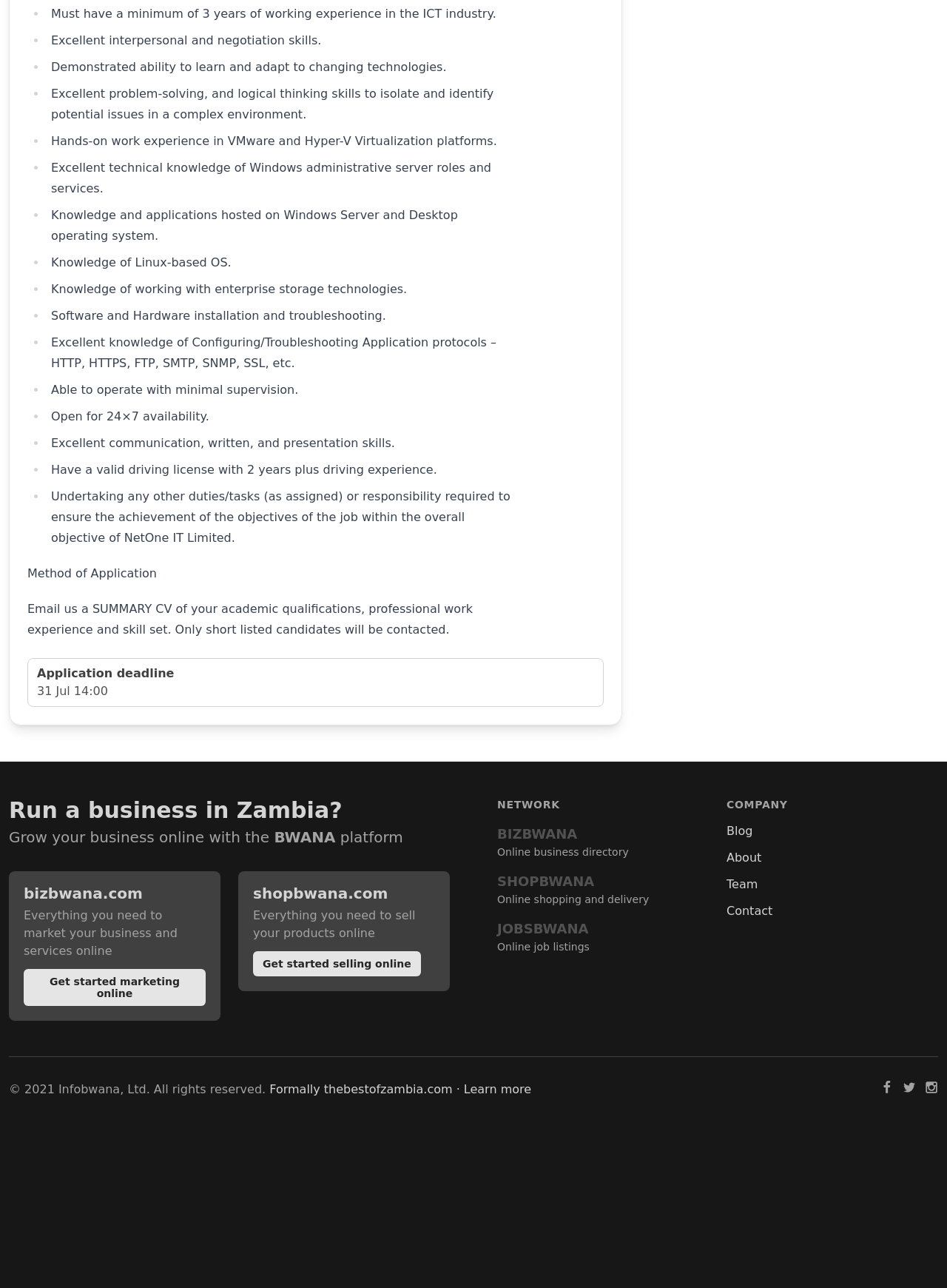Respond to the following question using a concise word or phrase: 
What is the copyright year mentioned at the bottom of the webpage?

2021